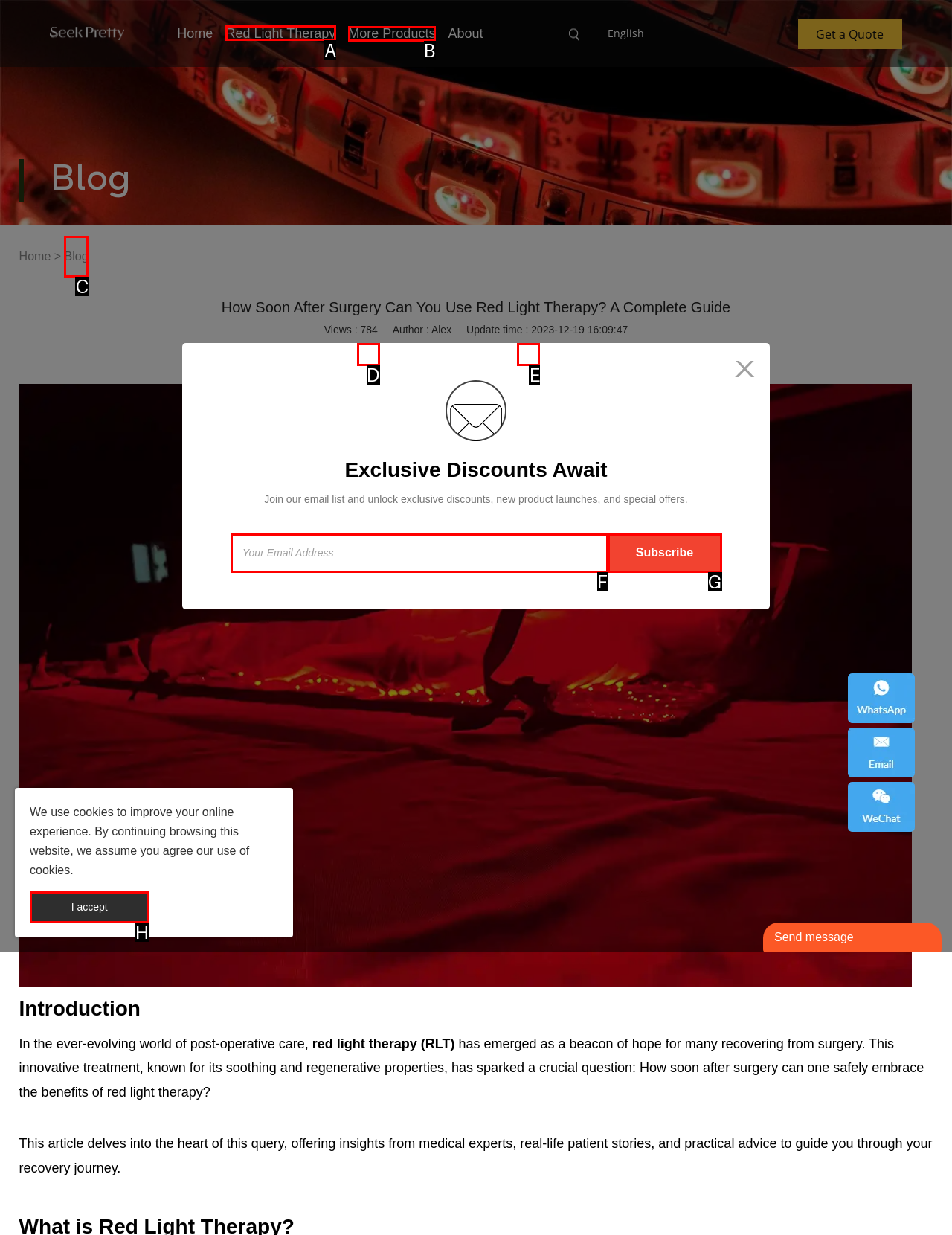Indicate the UI element to click to perform the task: Click the 'Red Light Therapy' link. Reply with the letter corresponding to the chosen element.

A